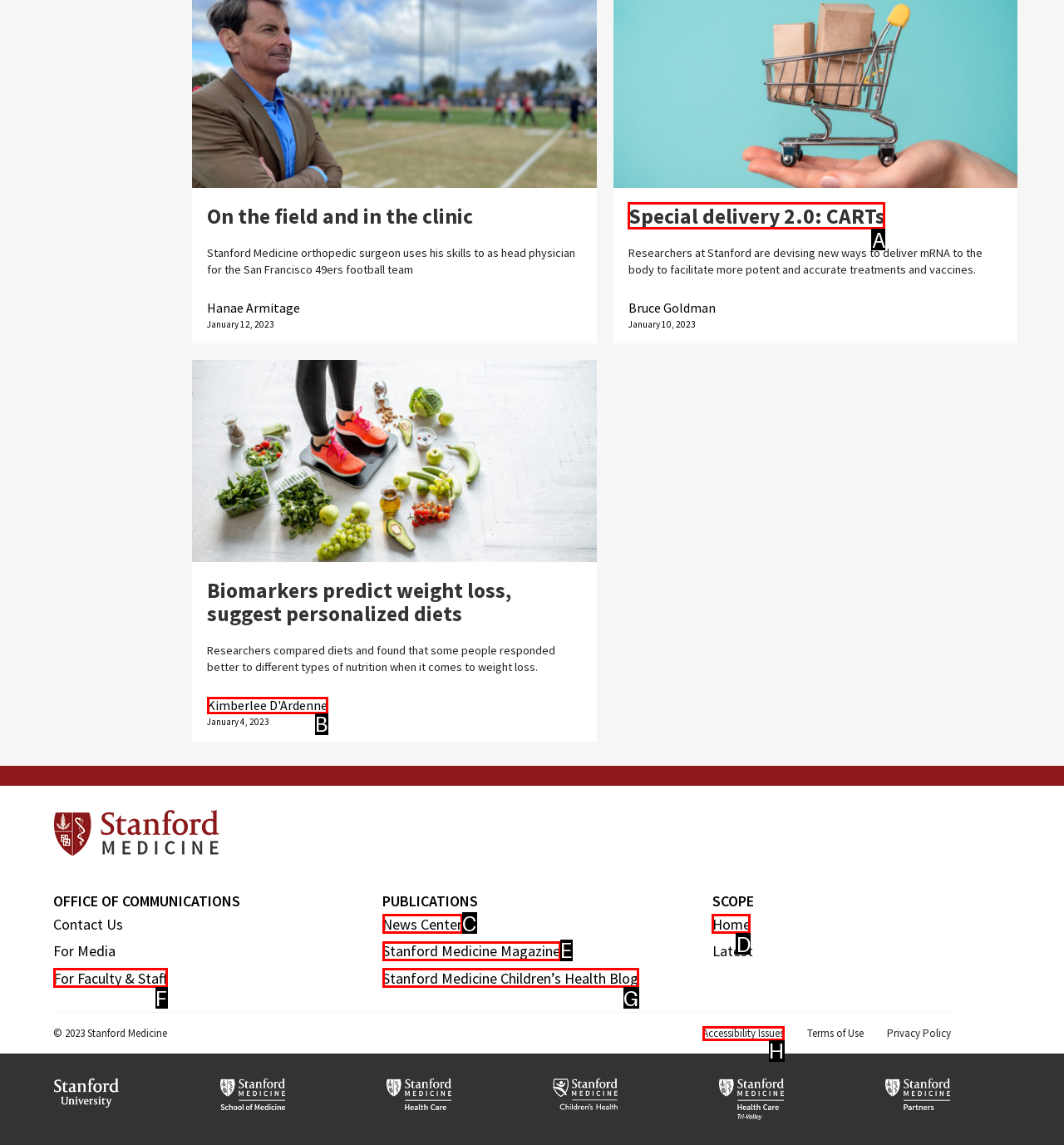Select the option that matches the description: Stanford Medicine Children’s Health Blog. Answer with the letter of the correct option directly.

G